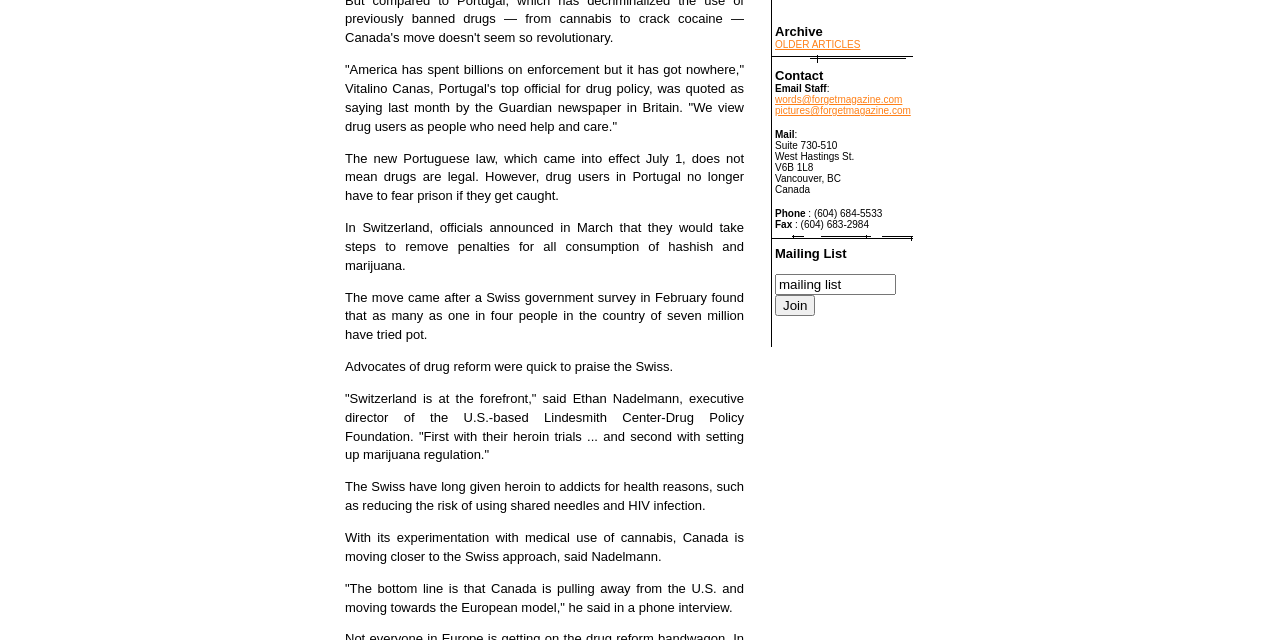Predict the bounding box coordinates of the UI element that matches this description: "words@forgetmagazine.com". The coordinates should be in the format [left, top, right, bottom] with each value between 0 and 1.

[0.605, 0.147, 0.705, 0.164]